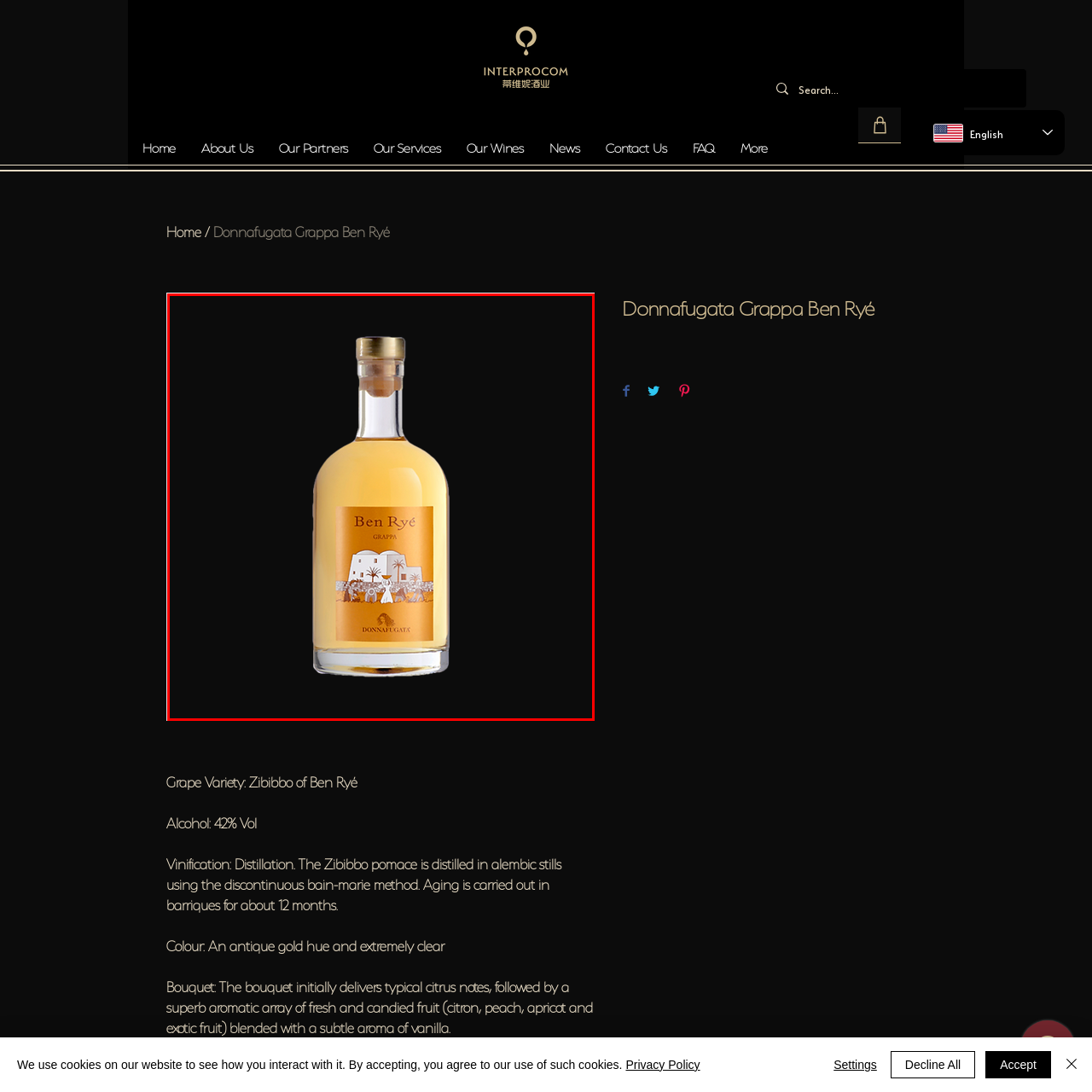What is depicted on the background of the label?
Observe the image enclosed by the red boundary and respond with a one-word or short-phrase answer.

Sicilian landscape